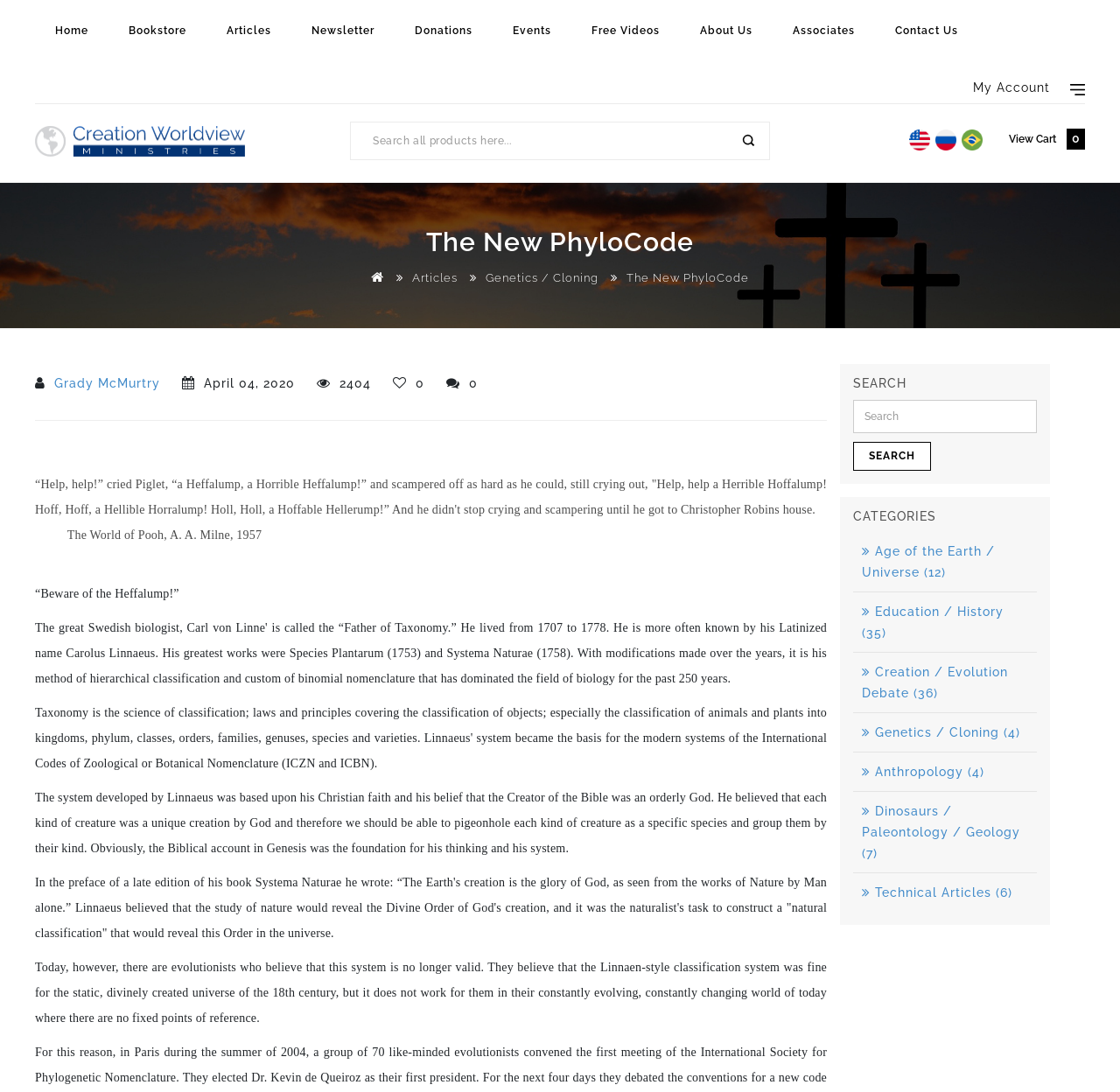Identify and provide the text of the main header on the webpage.

The New PhyloCode